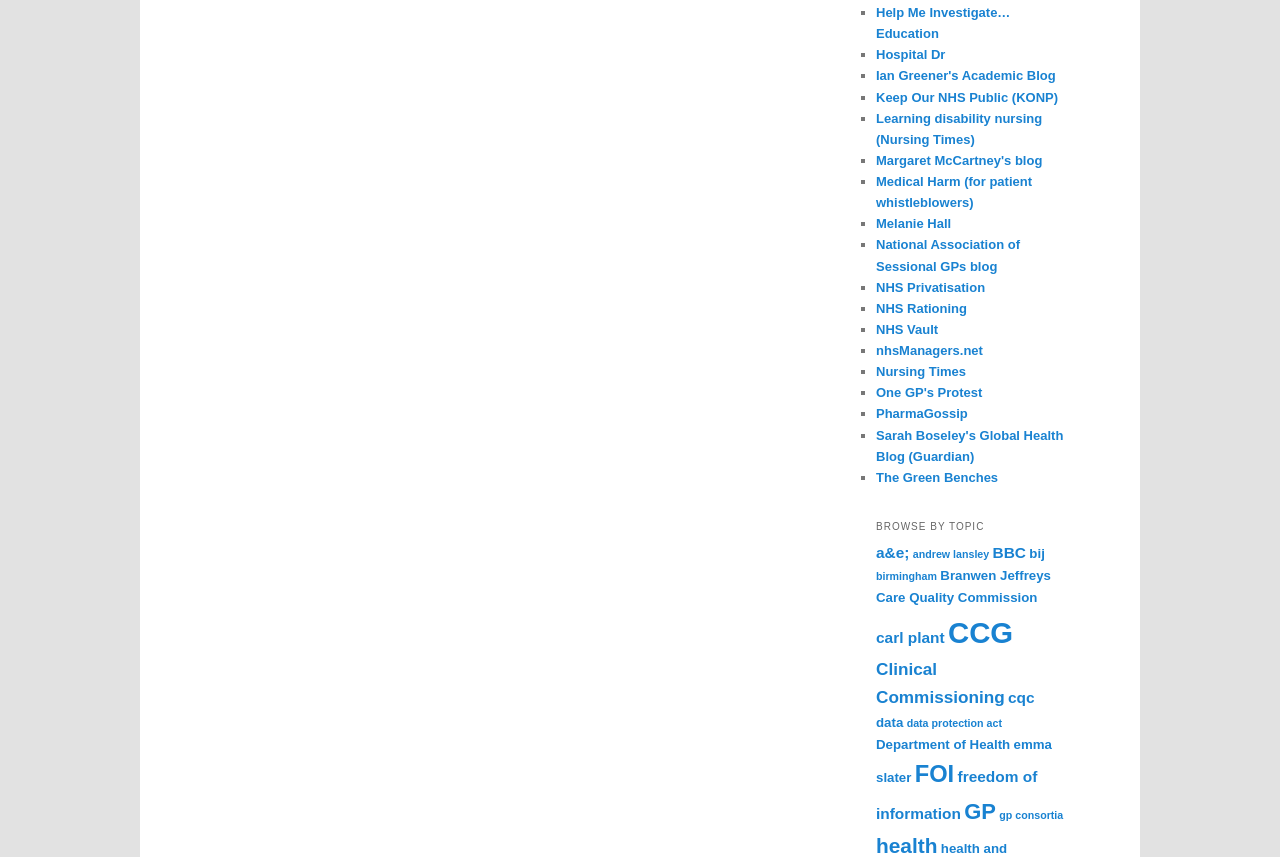Find the bounding box coordinates for the UI element that matches this description: "Medical Harm (for patient whistleblowers)".

[0.684, 0.203, 0.806, 0.245]